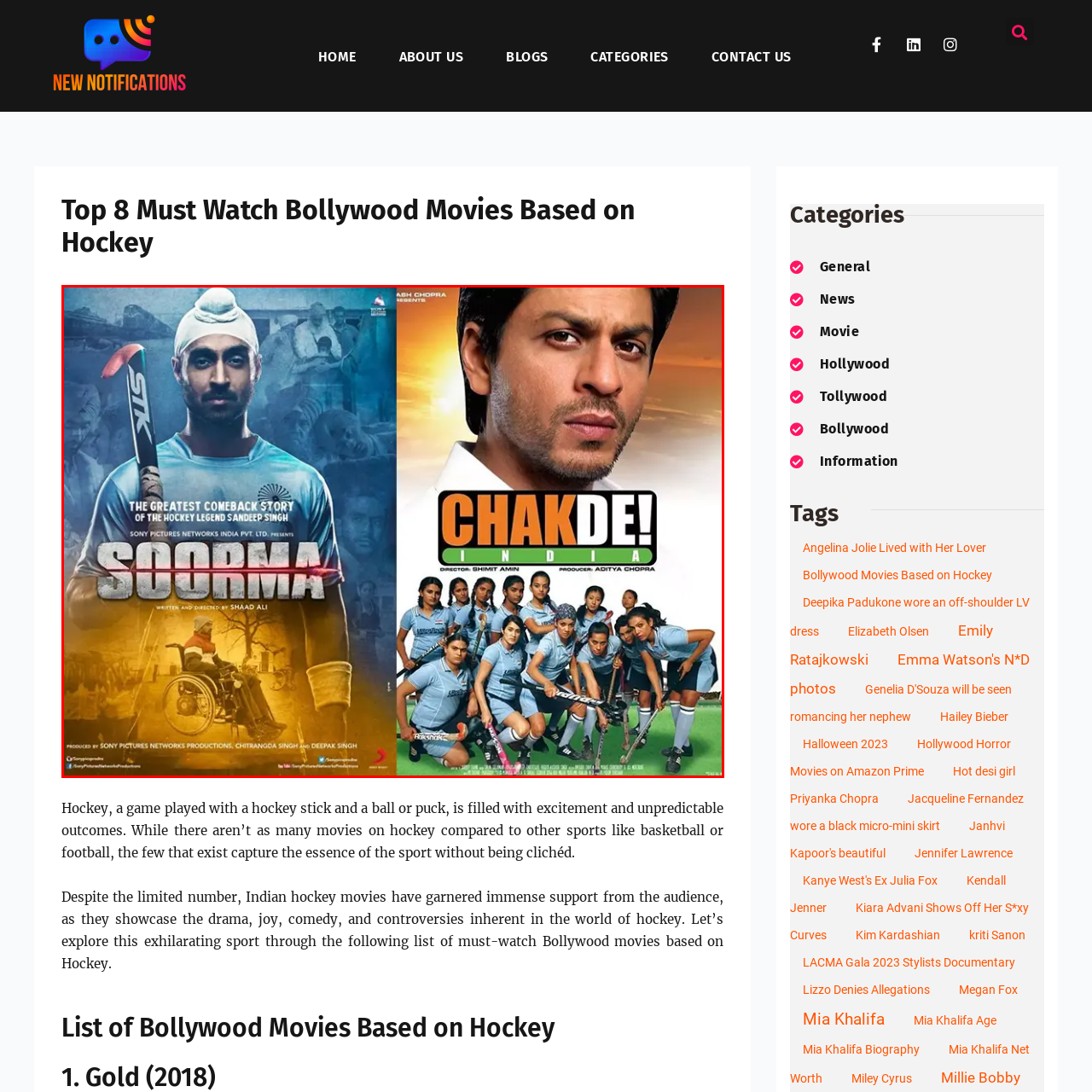What is a common theme in both 'Soorma' and 'Chak De! India'?
Look at the image section surrounded by the red bounding box and provide a concise answer in one word or phrase.

Determination